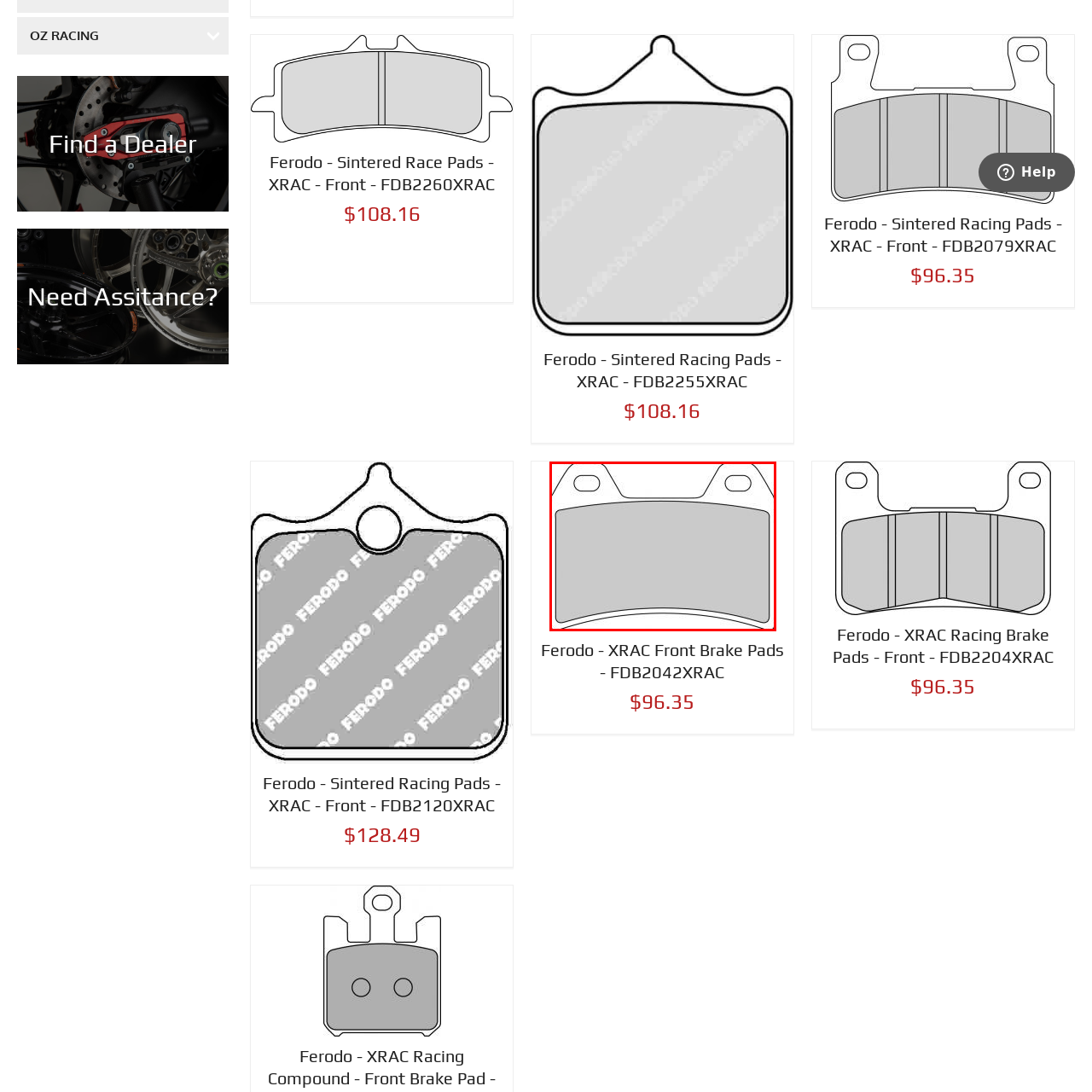Please examine the image highlighted by the red rectangle and provide a comprehensive answer to the following question based on the visual information present:
What is the intended application of these brake pads?

The caption states that the product is part of Ferodo's XRAC line, which is aimed at competitive racing applications, indicating that these brake pads are designed for high-performance racing environments.